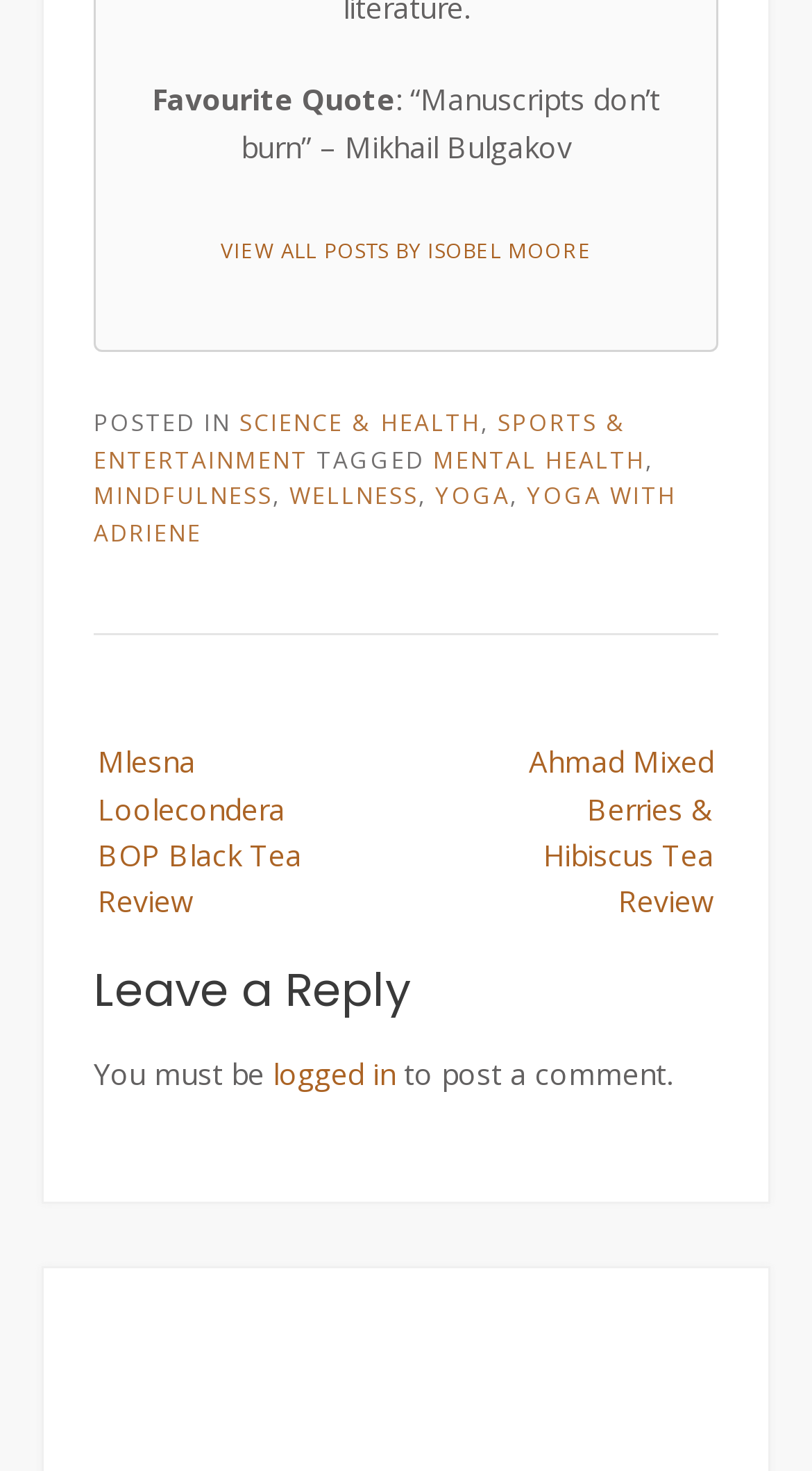Determine the bounding box coordinates of the clickable element to achieve the following action: 'Read Mlesna Loolecondera BOP Black Tea Review'. Provide the coordinates as four float values between 0 and 1, formatted as [left, top, right, bottom].

[0.115, 0.489, 0.5, 0.637]